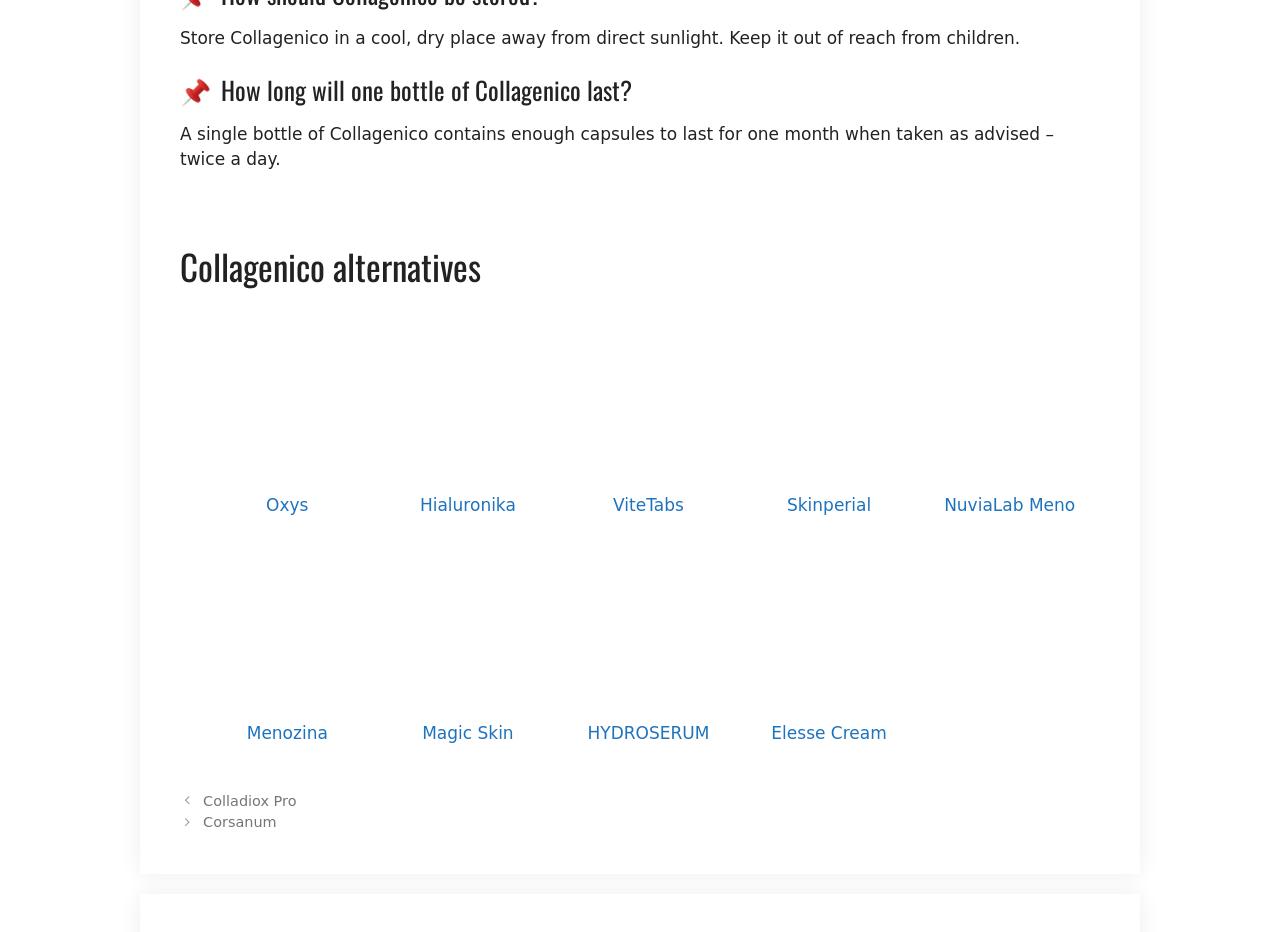Locate the bounding box coordinates of the element that needs to be clicked to carry out the instruction: "Click on Colladiox Pro". The coordinates should be given as four float numbers ranging from 0 to 1, i.e., [left, top, right, bottom].

[0.159, 0.85, 0.232, 0.867]